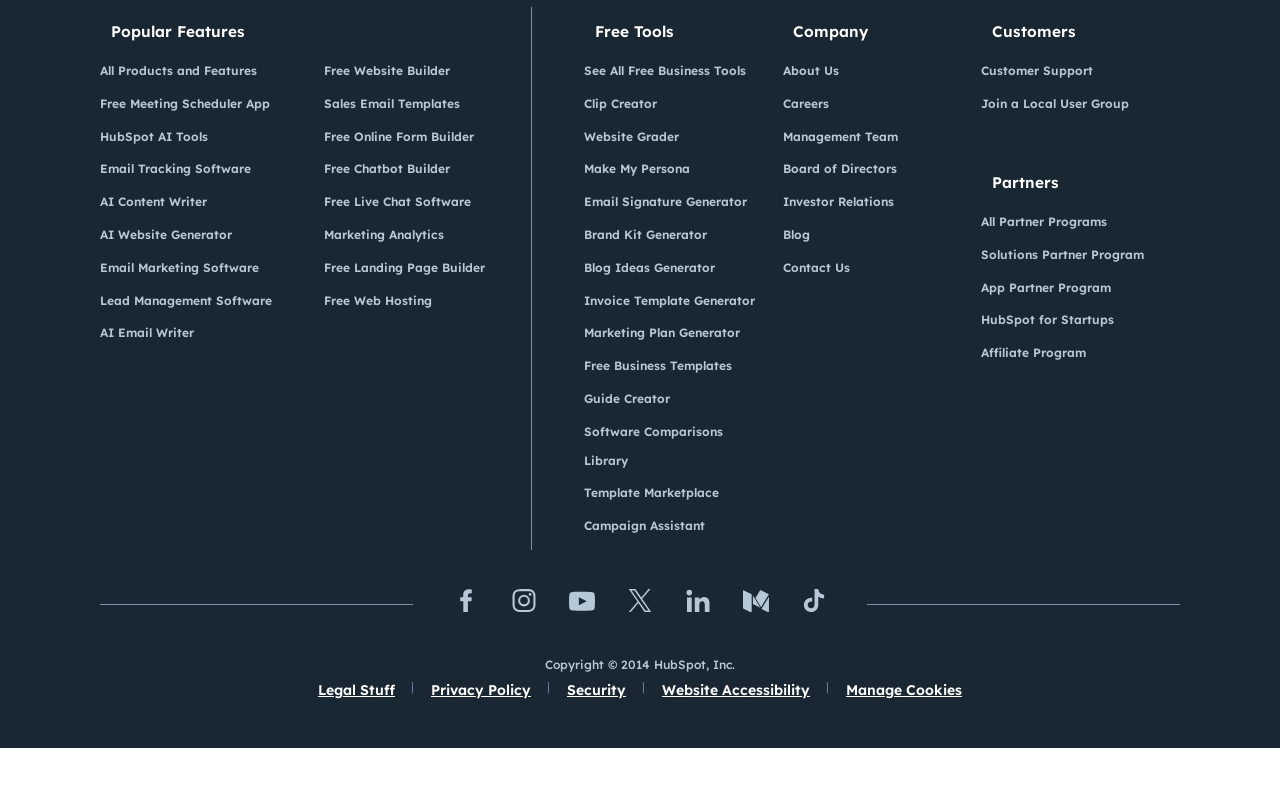What is the purpose of the 'Website Accessibility' link? Using the information from the screenshot, answer with a single word or phrase.

Accessibility information